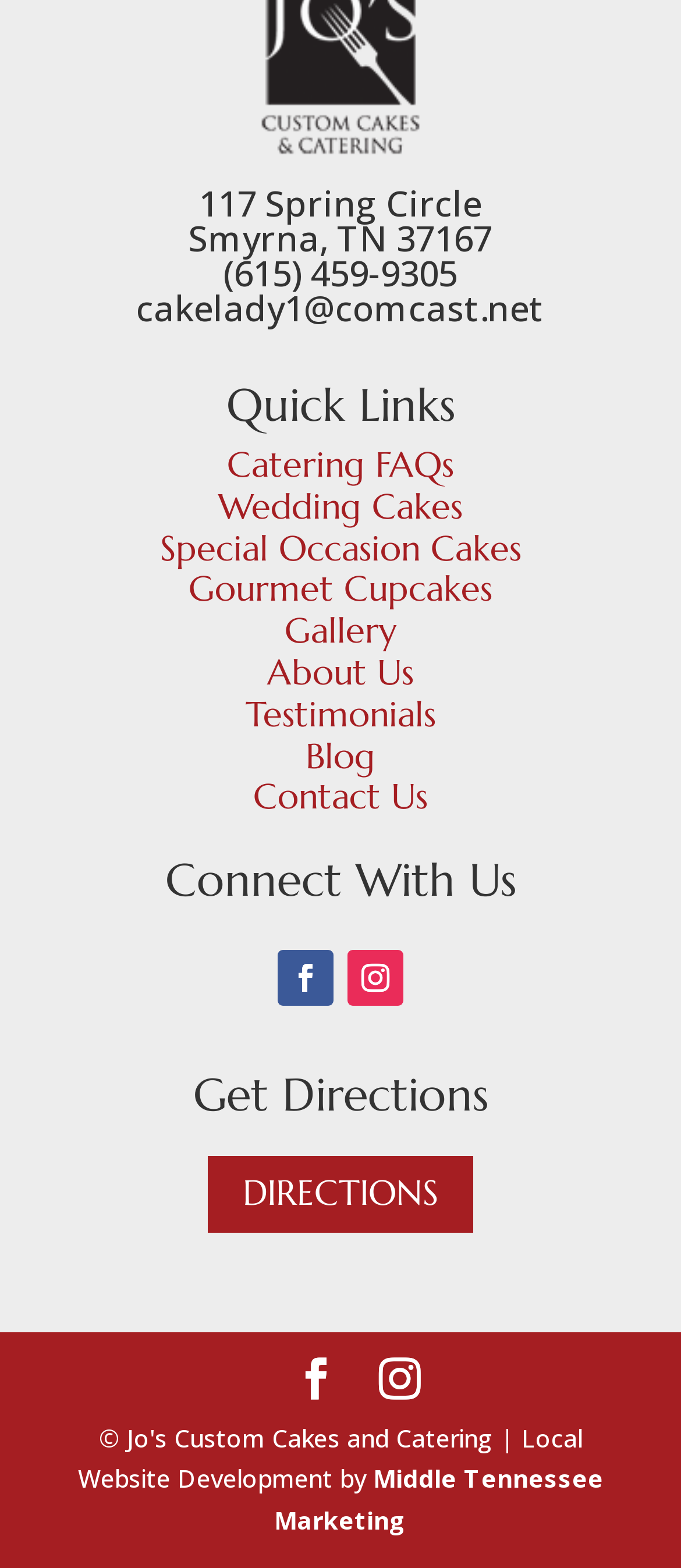Provide the bounding box coordinates for the UI element that is described by this text: "Follow". The coordinates should be in the form of four float numbers between 0 and 1: [left, top, right, bottom].

[0.51, 0.606, 0.592, 0.641]